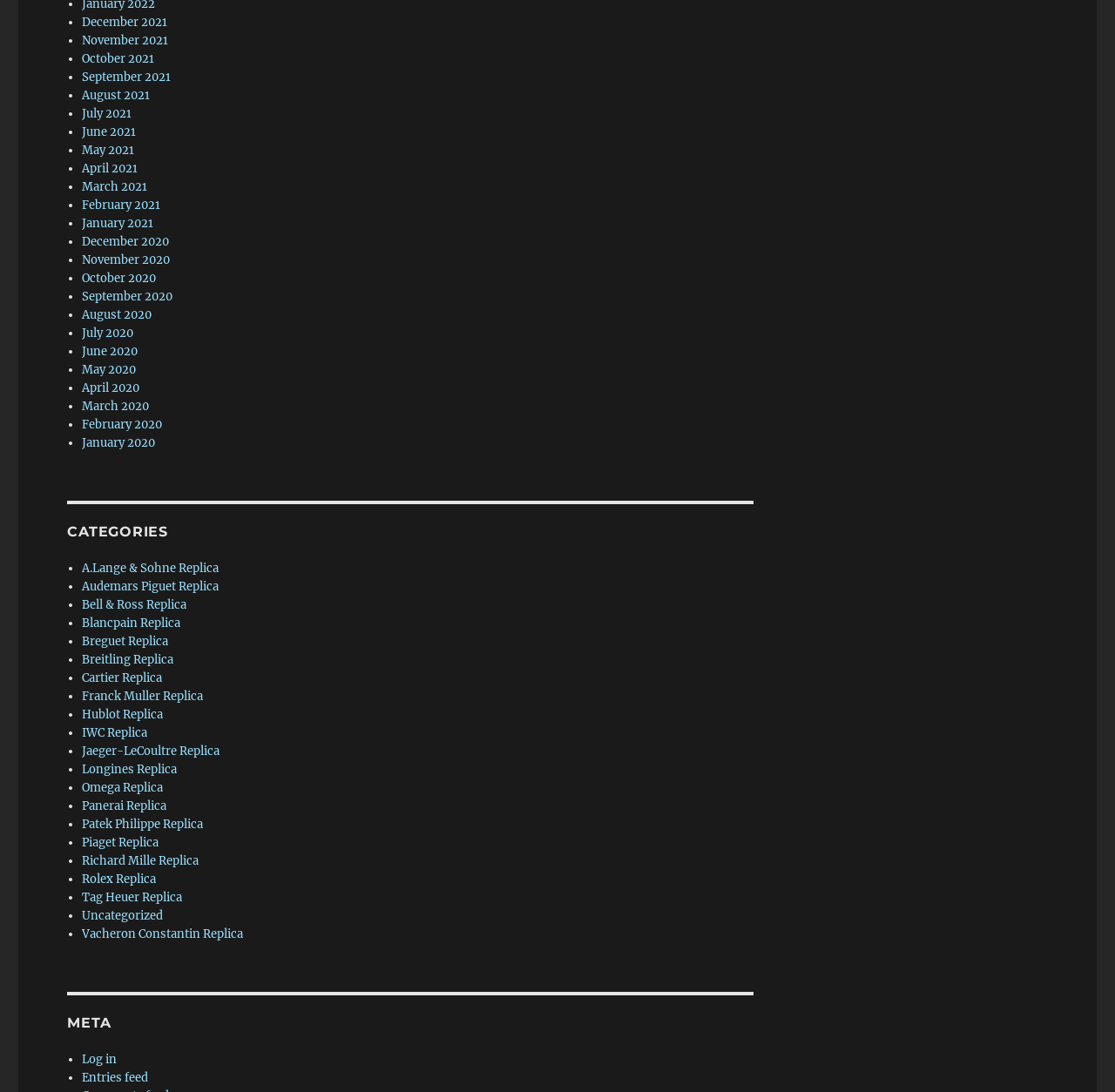Using the information from the screenshot, answer the following question thoroughly:
How many months are listed in the archive?

I counted the number of links listed under the archive section and found that there are 24 months listed, from January 2020 to December 2021.